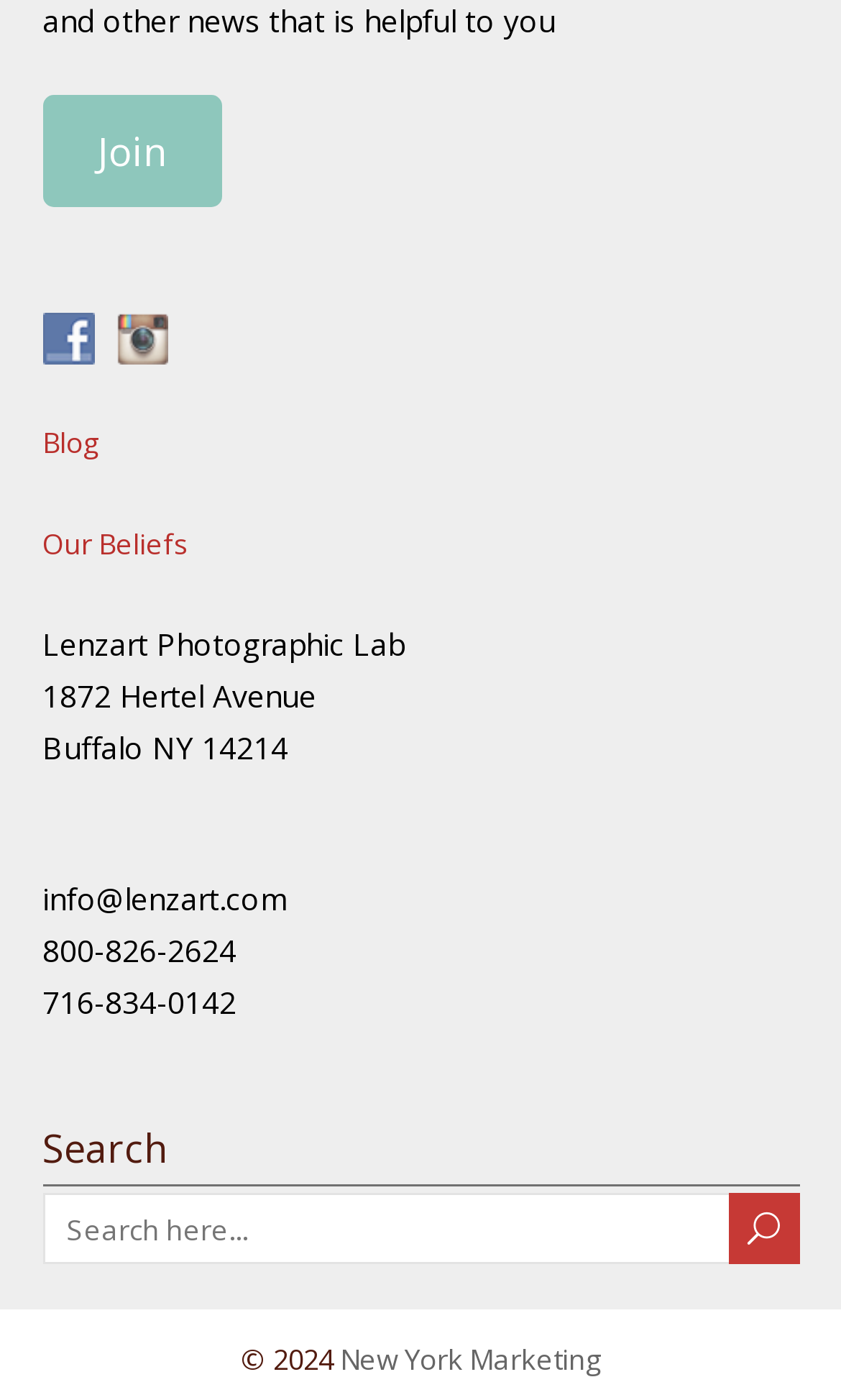What is the name of the photographic lab?
Deliver a detailed and extensive answer to the question.

I found the name of the photographic lab by looking at the static text element that says 'Lenzart Photographic Lab' located at the top of the webpage, which is likely to be the title or header of the webpage.